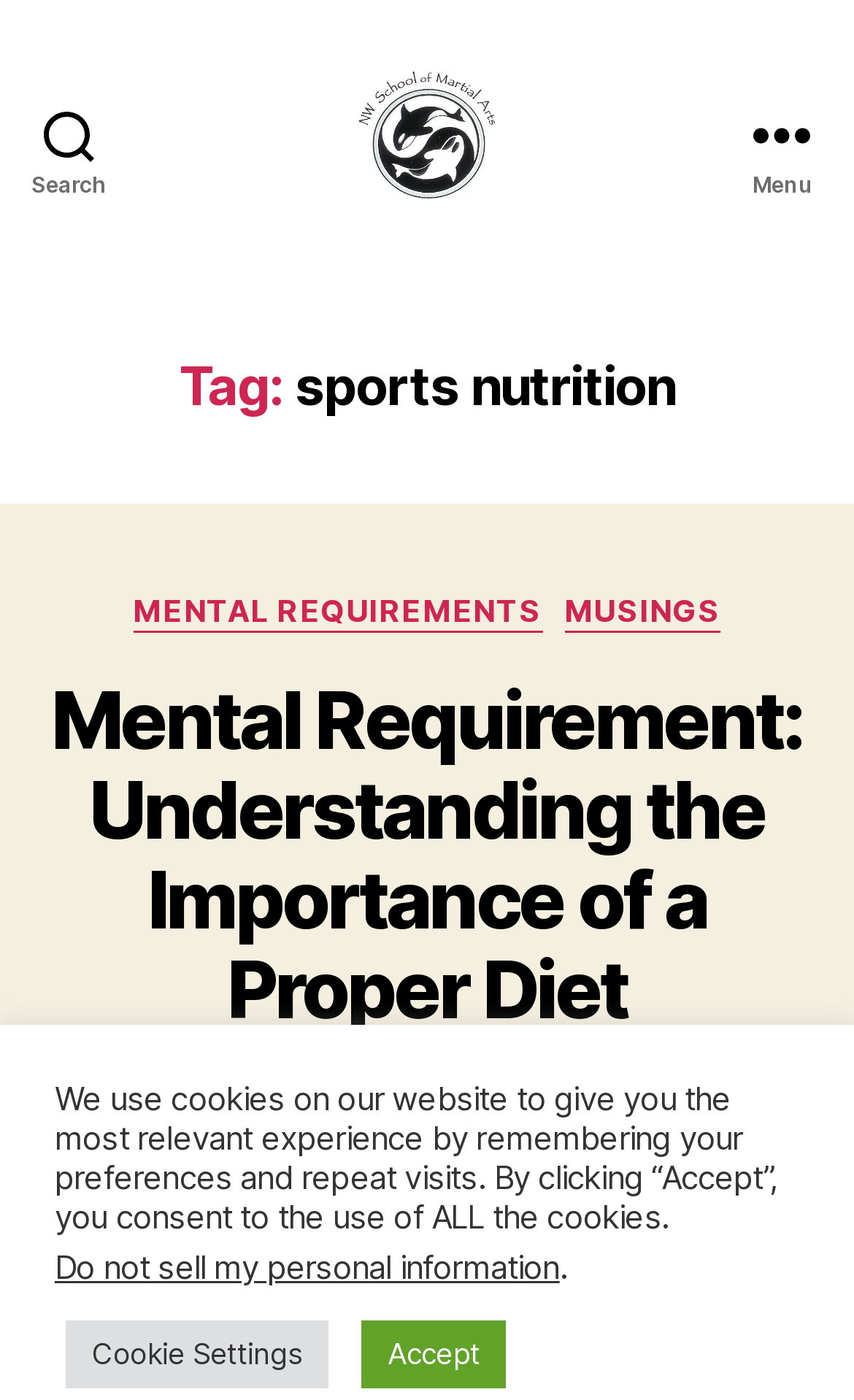Use the details in the image to answer the question thoroughly: 
How many comments are there on the article?

I found the number of comments on the article by looking at the link 'No Comments on Mental Requirement: Understanding the Importance of a Proper Diet', which indicates that there are no comments on the article.